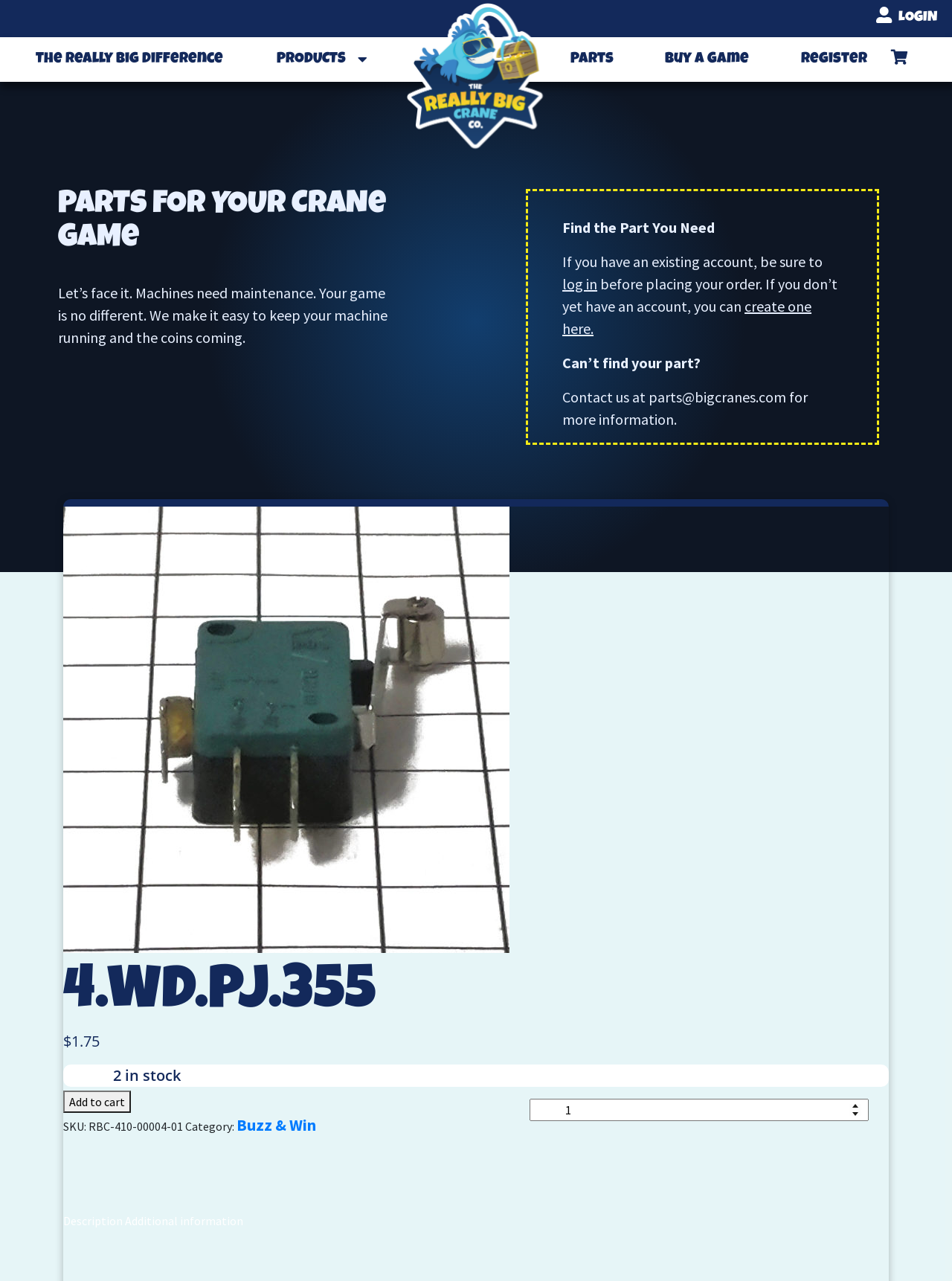Please locate the bounding box coordinates for the element that should be clicked to achieve the following instruction: "Register for an account". Ensure the coordinates are given as four float numbers between 0 and 1, i.e., [left, top, right, bottom].

[0.835, 0.028, 0.893, 0.064]